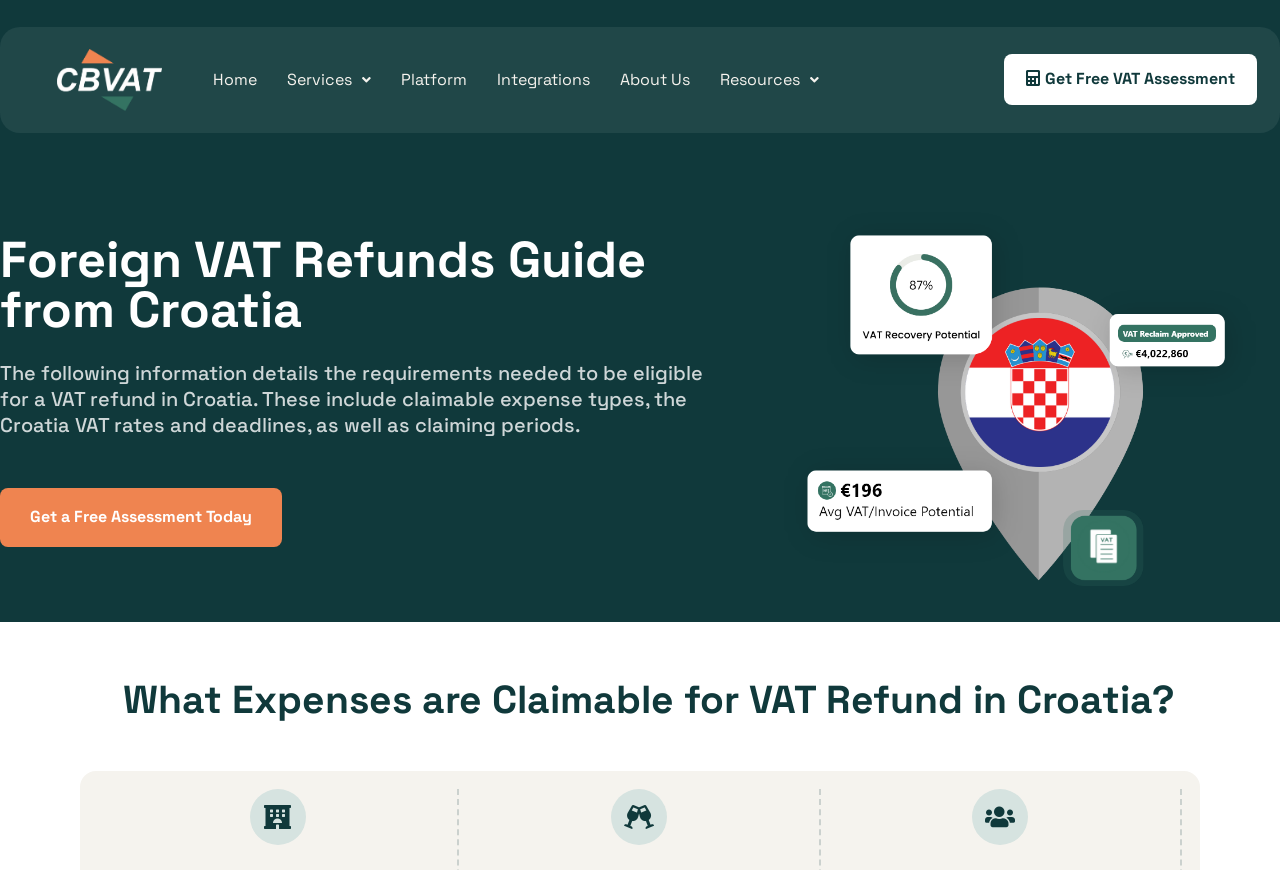Construct a comprehensive caption that outlines the webpage's structure and content.

The webpage is a guide to recovering VAT on business activities in Croatia. At the top, there is a navigation menu with six links: an empty link, "Home", "Services" with a dropdown menu, "Platform", "Integrations", and "About Us". To the right of these links, there is another link with a dropdown menu labeled "Resources". On the far right, there is a prominent call-to-action link "Get Free VAT Assessment".

Below the navigation menu, the main content of the page begins with a heading "Foreign VAT Refunds Guide from Croatia". This is followed by a paragraph of text that explains the requirements for a VAT refund in Croatia, including claimable expense types, VAT rates, deadlines, and claiming periods. 

Underneath this text, there is a link "Get a Free Assessment Today". Further down, there is another heading "What Expenses are Claimable for VAT Refund in Croatia?", which likely introduces a section discussing the specific expenses that can be claimed for a VAT refund in Croatia.